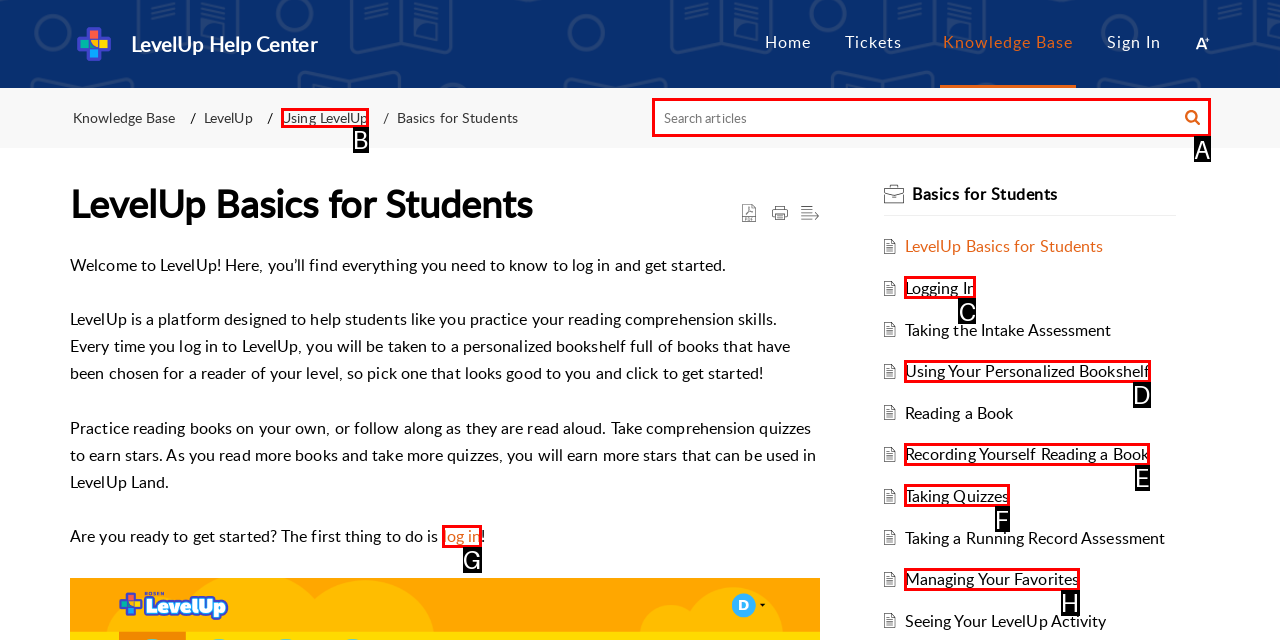Identify which HTML element to click to fulfill the following task: Log in. Provide your response using the letter of the correct choice.

G